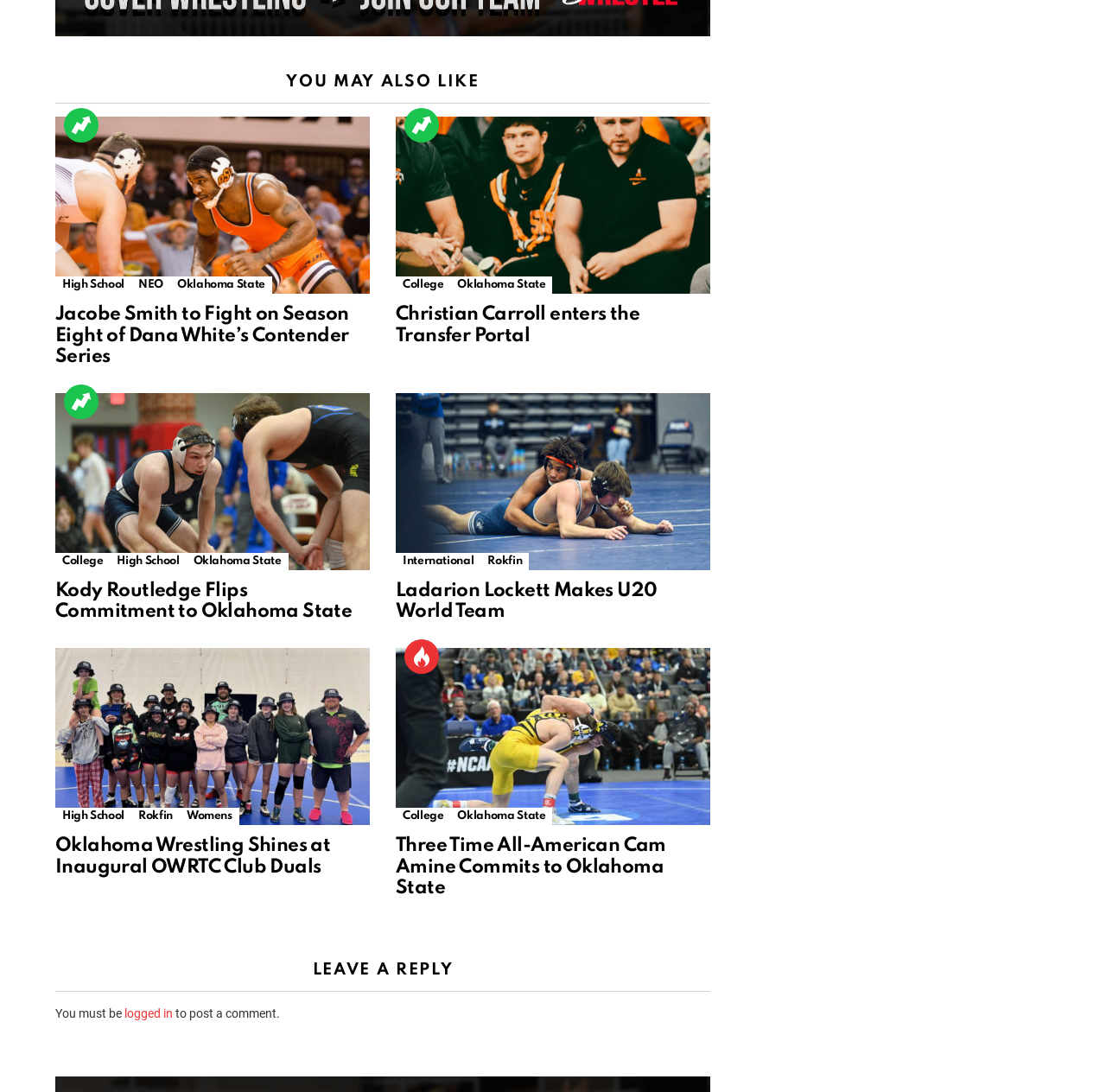Please determine the bounding box coordinates of the clickable area required to carry out the following instruction: "Click on the link 'Ladarion Lockett Makes U20 World Team'". The coordinates must be four float numbers between 0 and 1, represented as [left, top, right, bottom].

[0.358, 0.36, 0.642, 0.522]